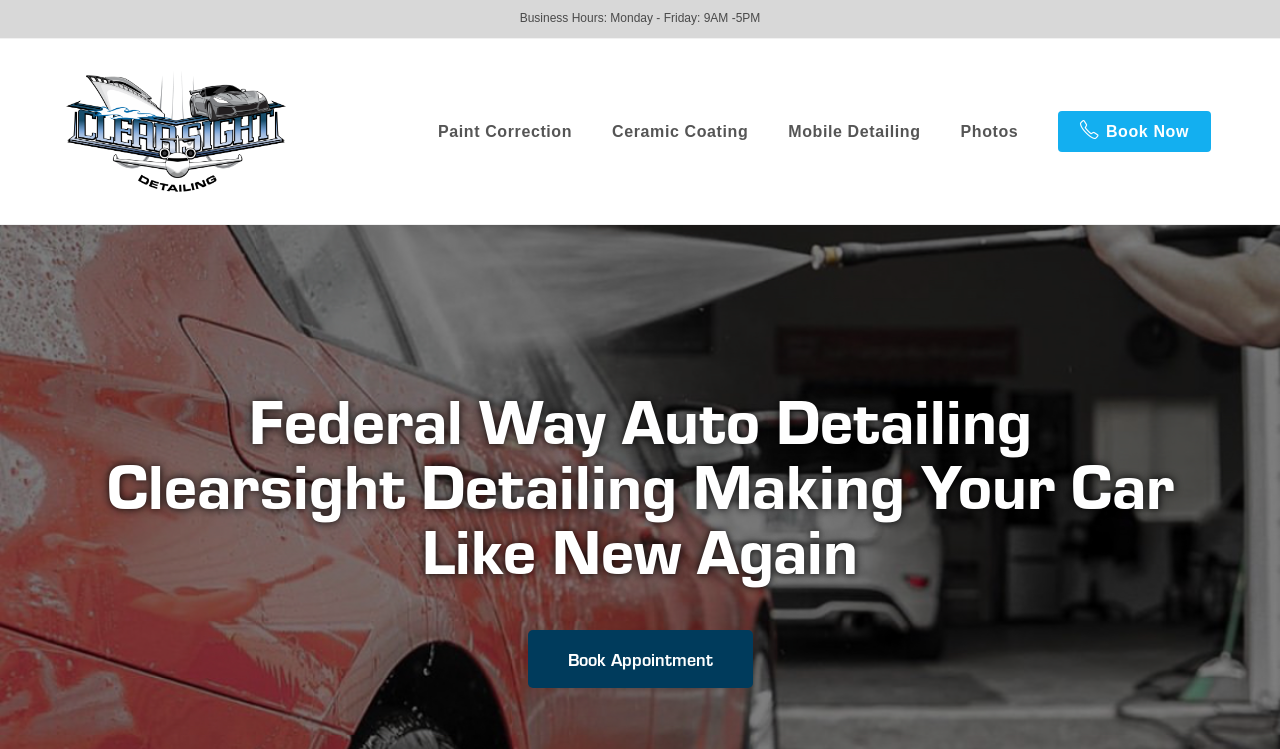Please provide a short answer using a single word or phrase for the question:
Is ClearSight Detailing open on weekends?

No